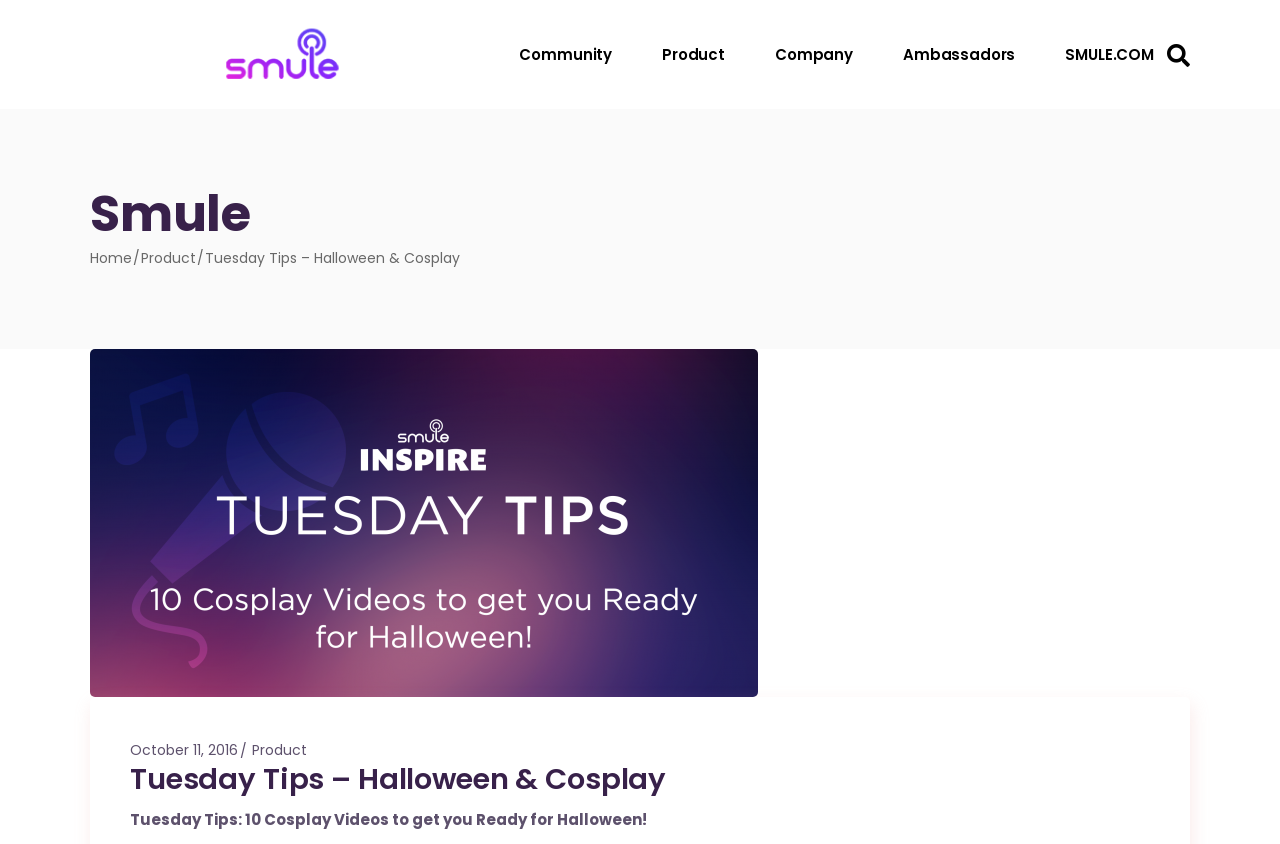Determine the bounding box coordinates for the clickable element required to fulfill the instruction: "visit SMULE.COM". Provide the coordinates as four float numbers between 0 and 1, i.e., [left, top, right, bottom].

[0.832, 0.0, 0.902, 0.129]